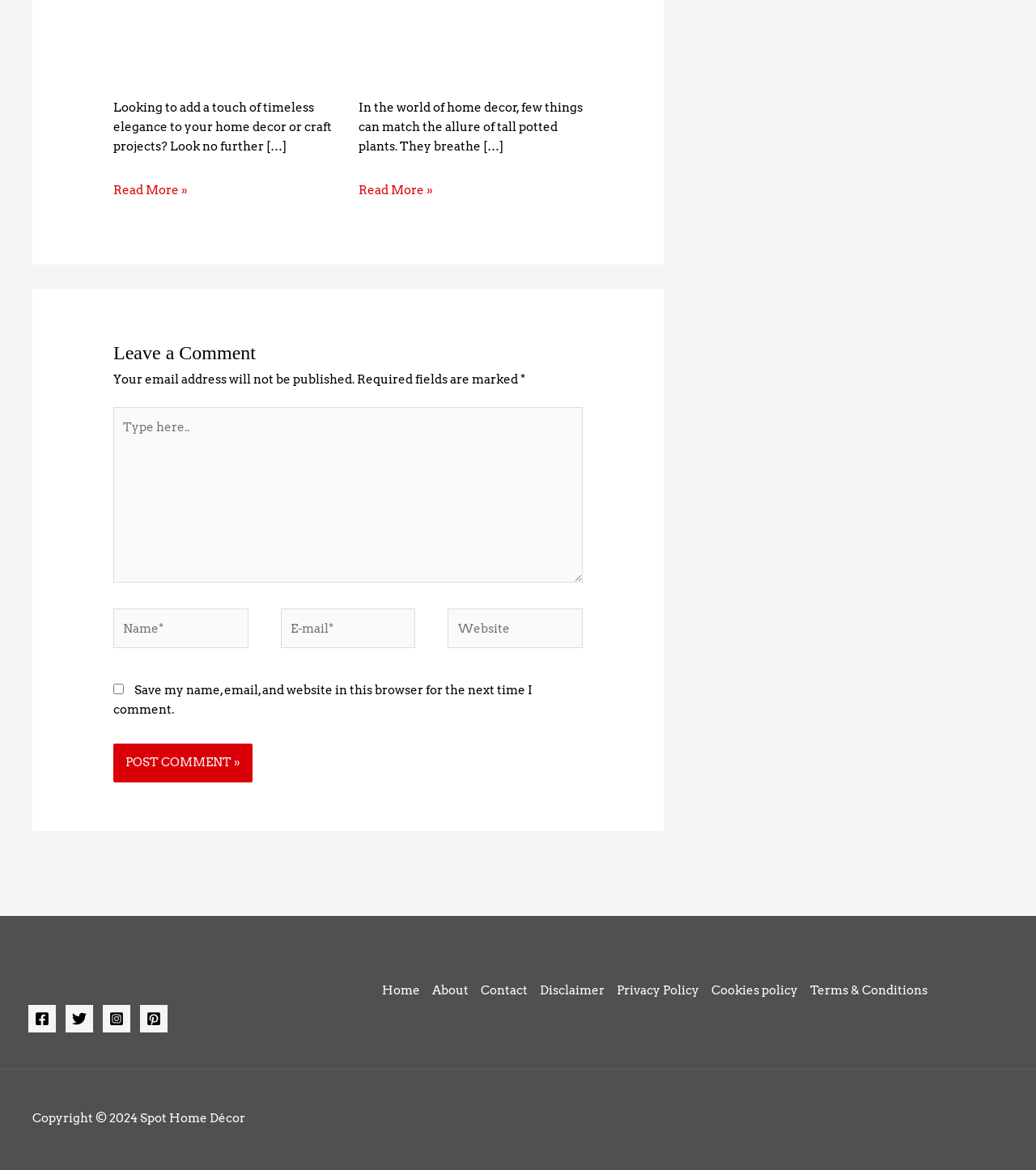Please answer the following question using a single word or phrase: How many social media links are there?

4